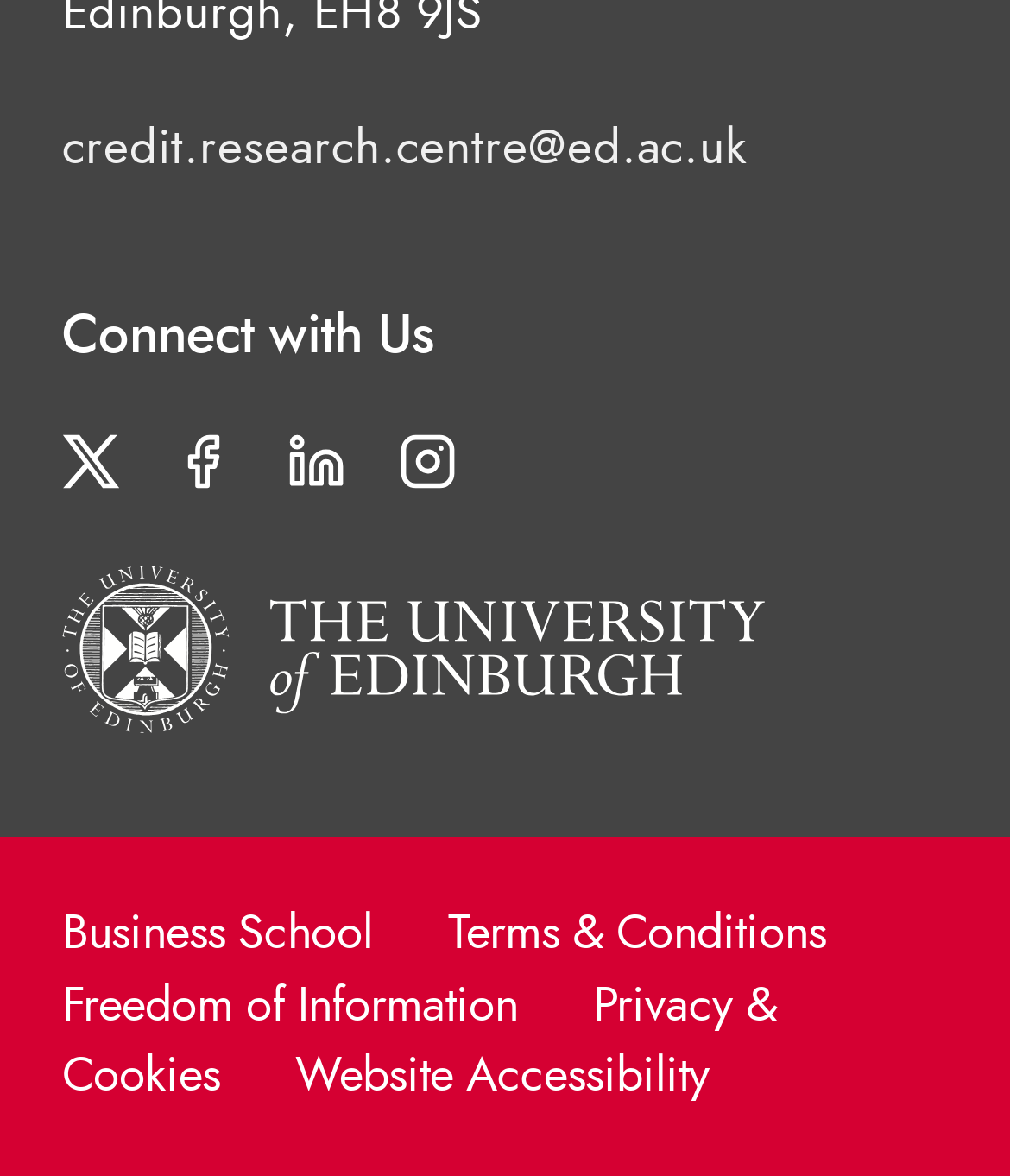Mark the bounding box of the element that matches the following description: "title="University of Edinburgh Homepage"".

[0.062, 0.479, 0.938, 0.658]